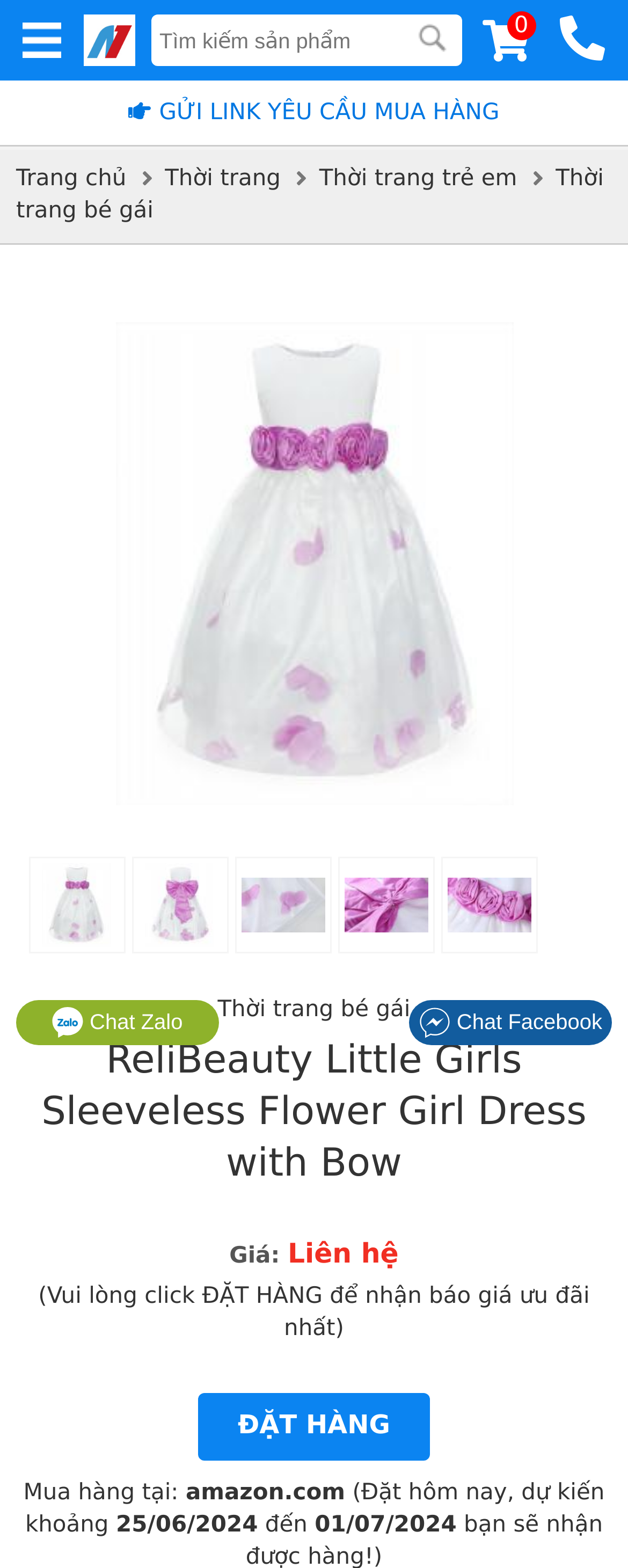Please look at the image and answer the question with a detailed explanation: Where can I buy this dress?

I found the answer by looking at the static text element on the webpage, which mentions 'Mua hàng tại:' and then lists 'amazon.com' as the place to buy the dress.